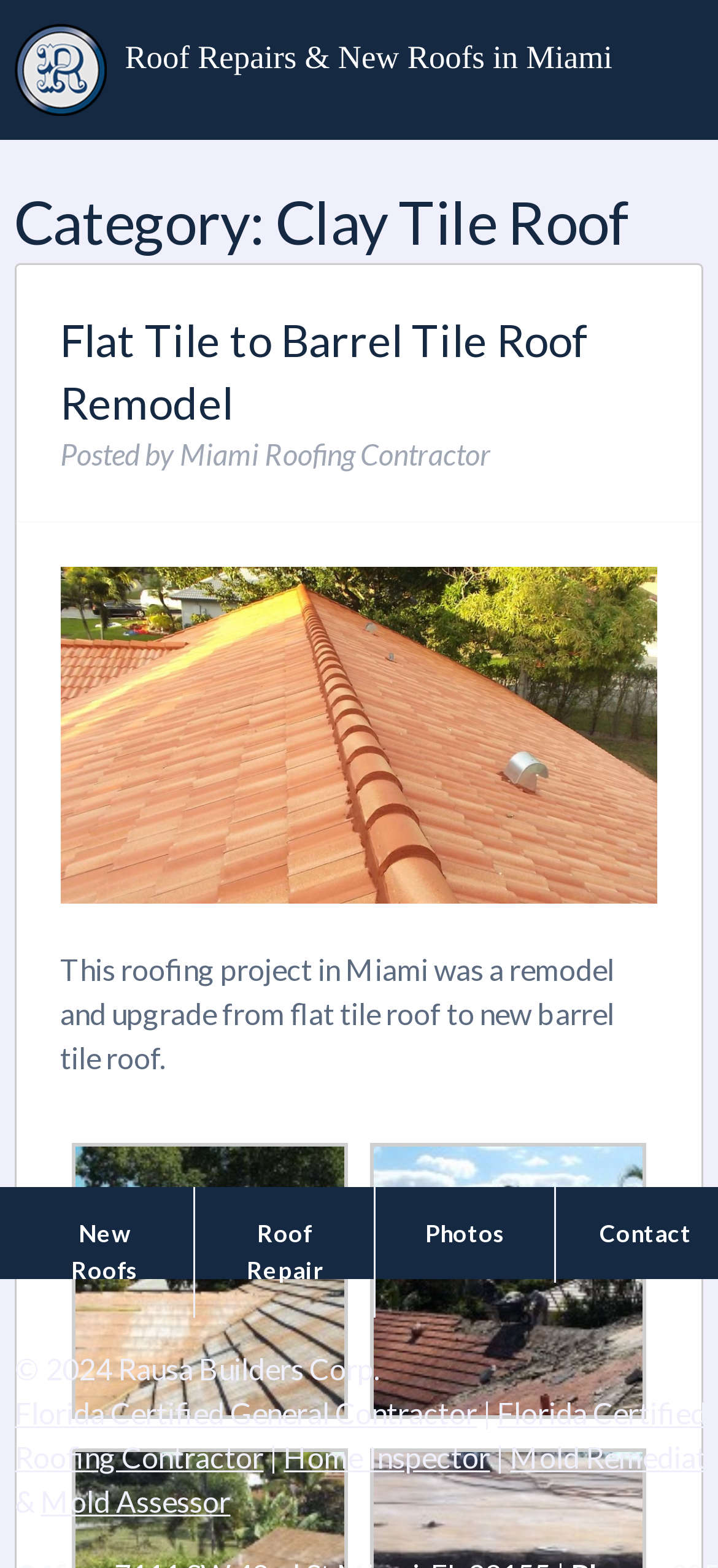Identify and provide the text of the main header on the webpage.

Category: Clay Tile Roof